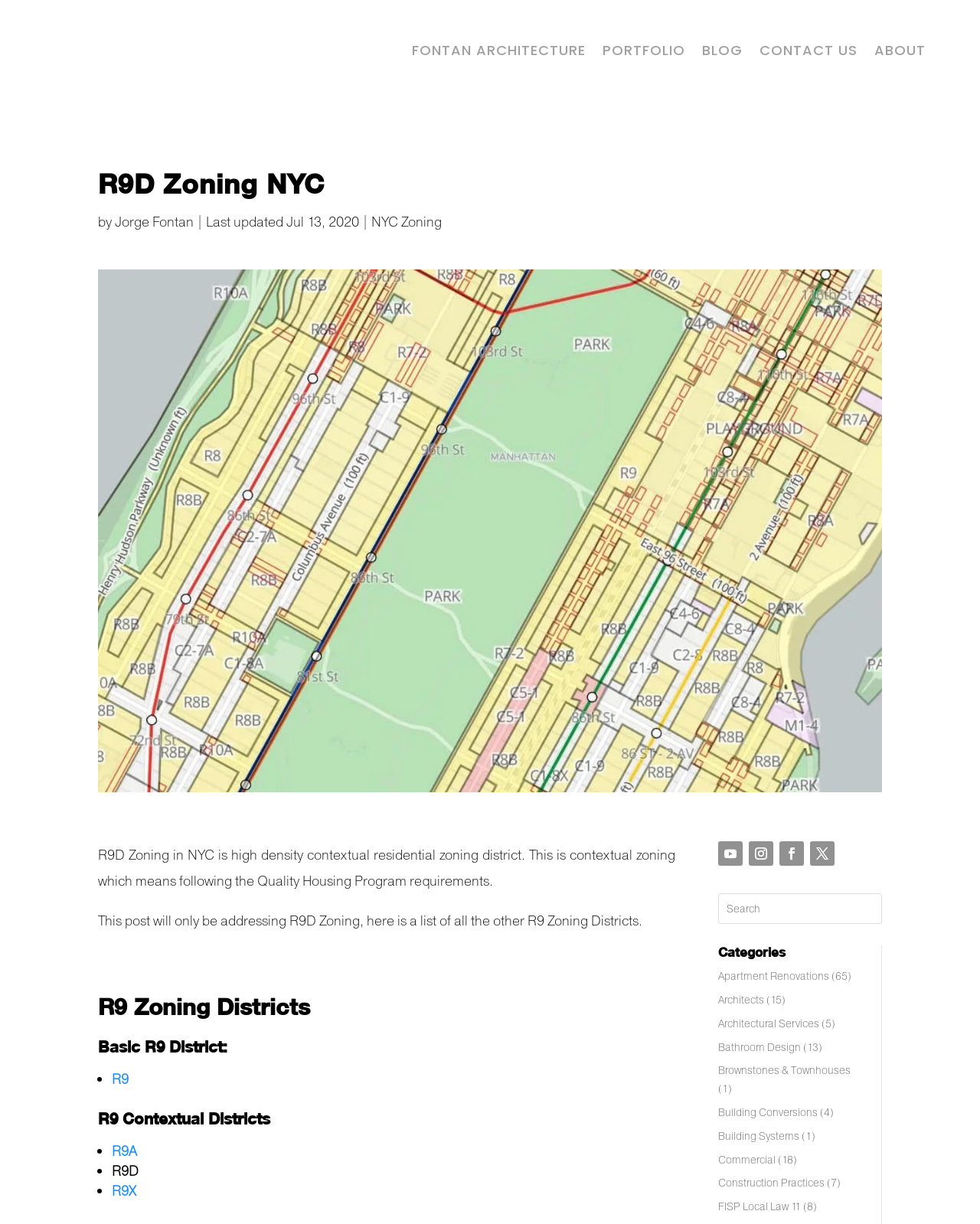Provide a brief response to the question using a single word or phrase: 
What is the last updated date of the webpage?

Jul 13, 2020